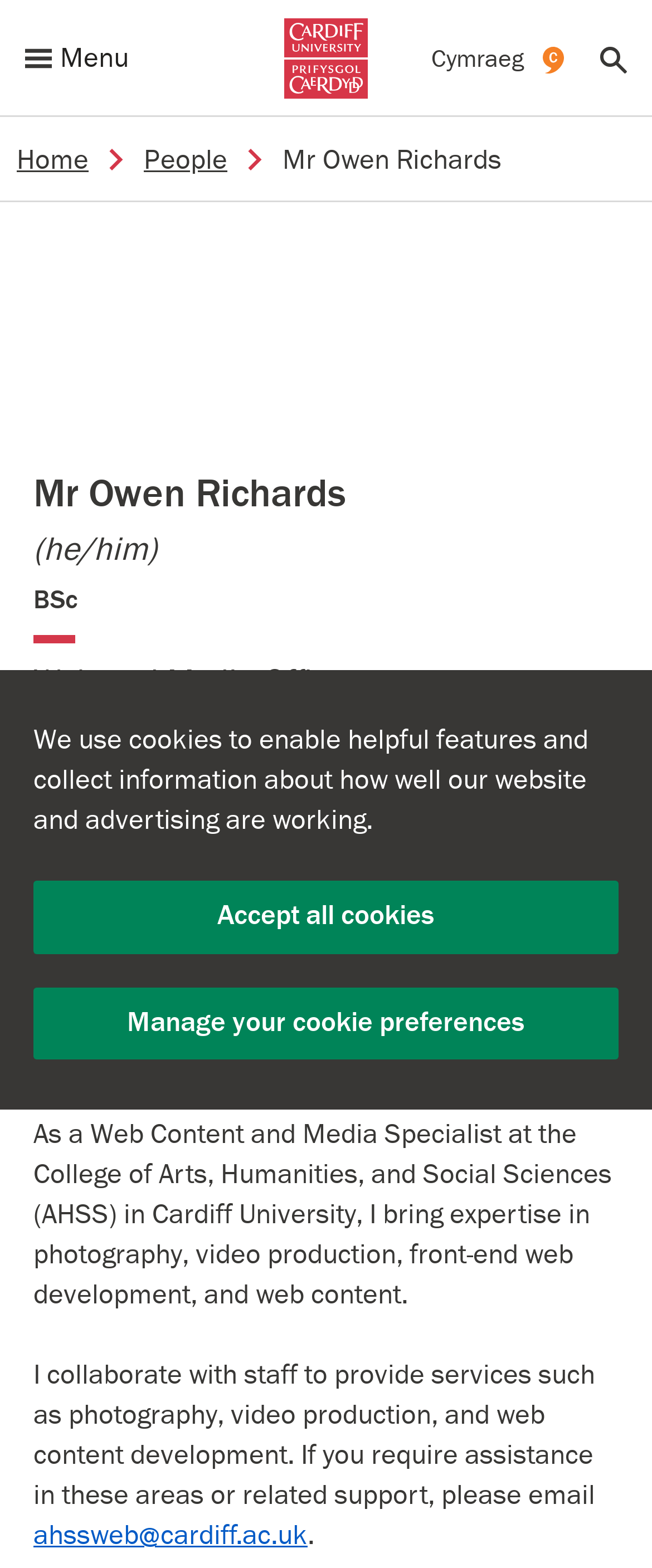What is Mr Owen Richards' job title?
Using the image as a reference, answer with just one word or a short phrase.

Web and Media Officer